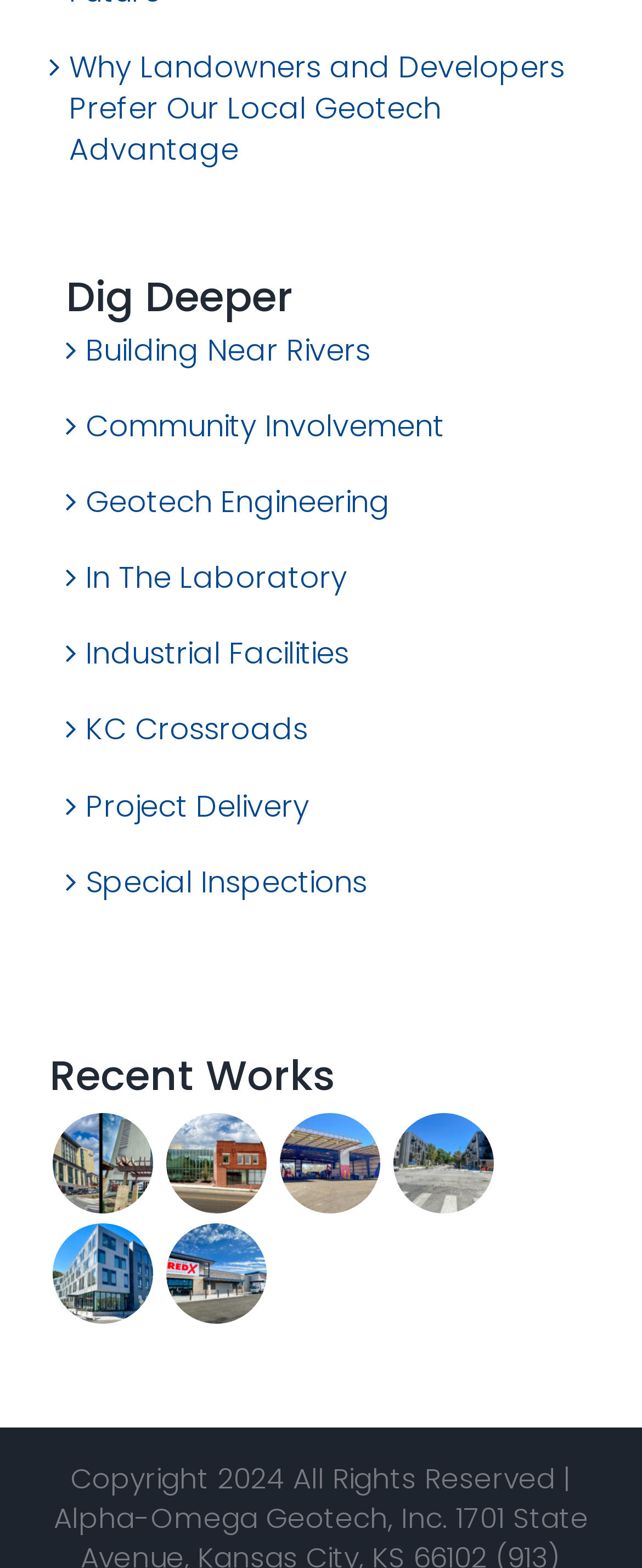What is the last project listed under 'Recent Works'? Refer to the image and provide a one-word or short phrase answer.

The Rochester on Blue Parkway